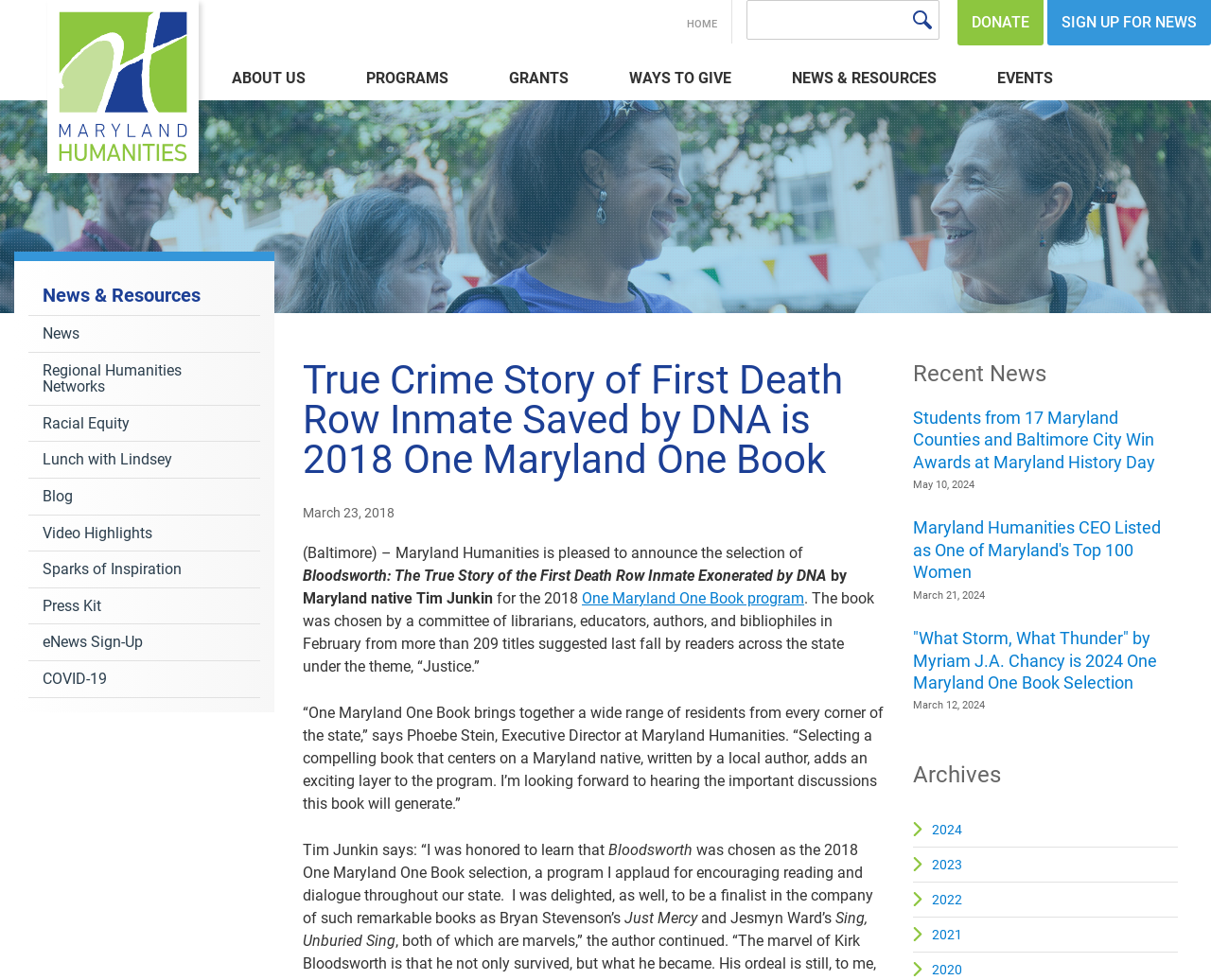Respond to the following query with just one word or a short phrase: 
How many years are listed in the 'Archives' section?

3